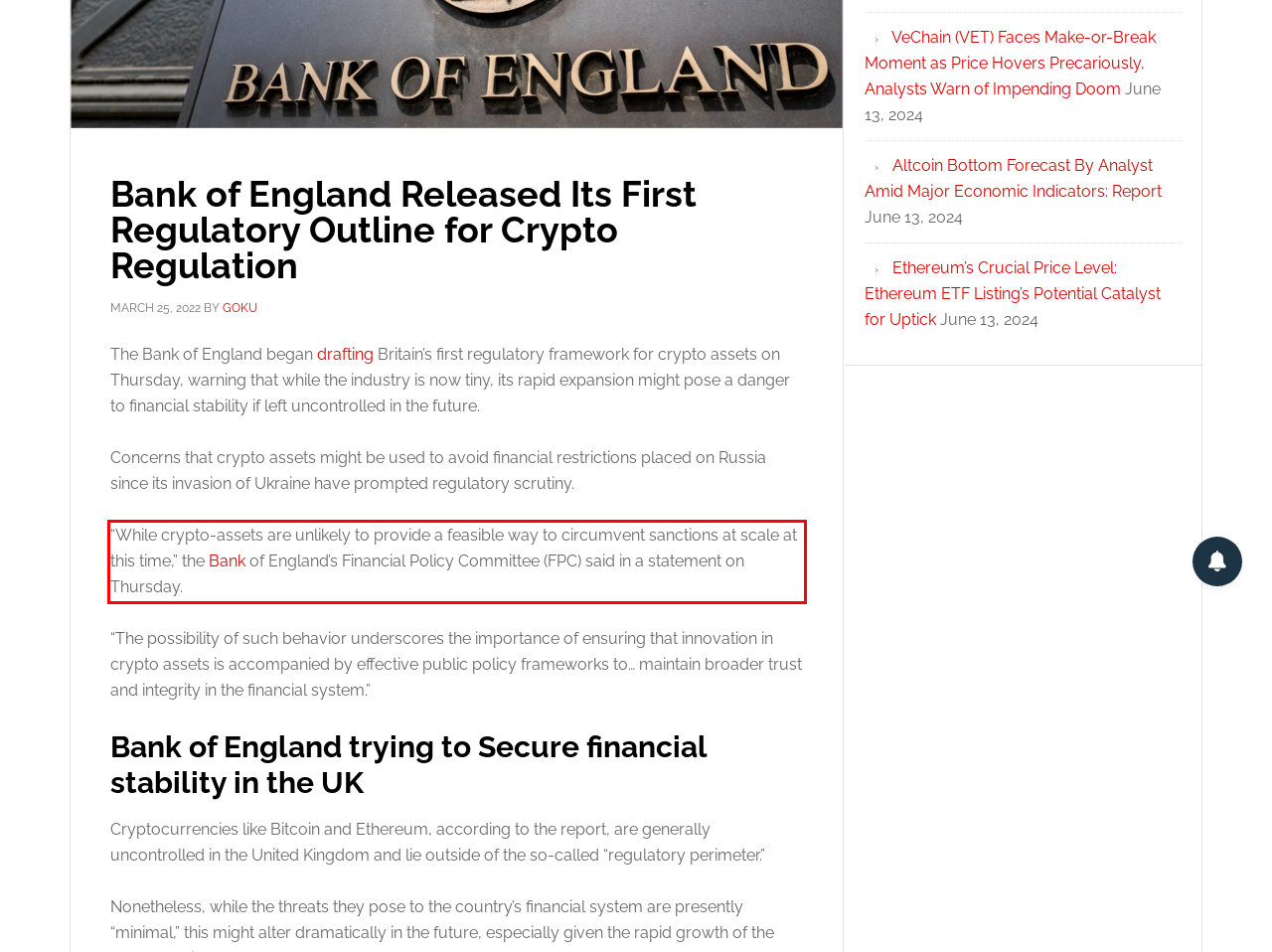Given the screenshot of the webpage, identify the red bounding box, and recognize the text content inside that red bounding box.

“While crypto-assets are unlikely to provide a feasible way to circumvent sanctions at scale at this time,” the Bank of England’s Financial Policy Committee (FPC) said in a statement on Thursday.